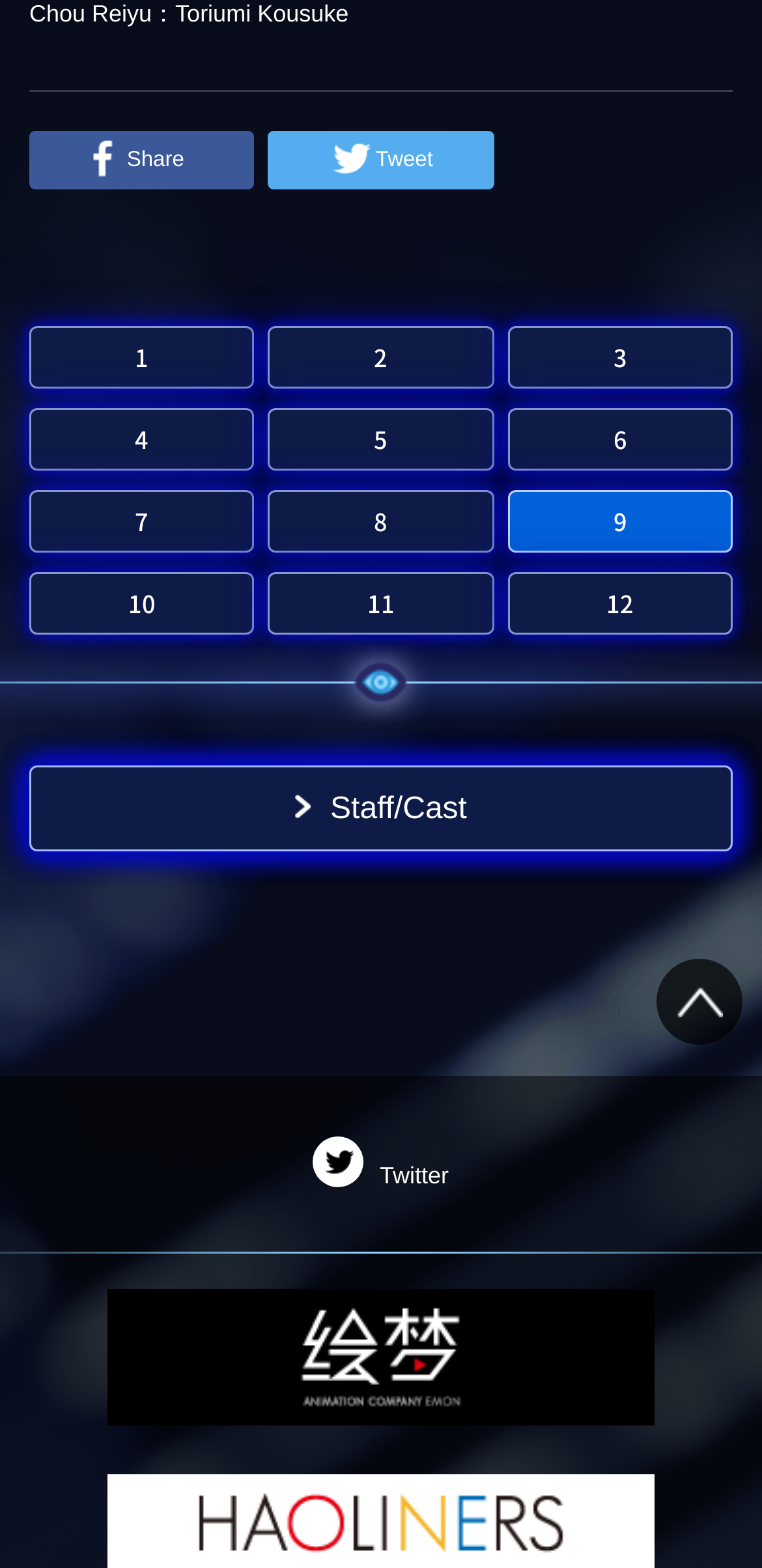Please provide a comprehensive response to the question based on the details in the image: What is the function of the '↑' link?

The '↑' link is often used to navigate back to a previous page or section, indicating that it allows the user to go up or back.